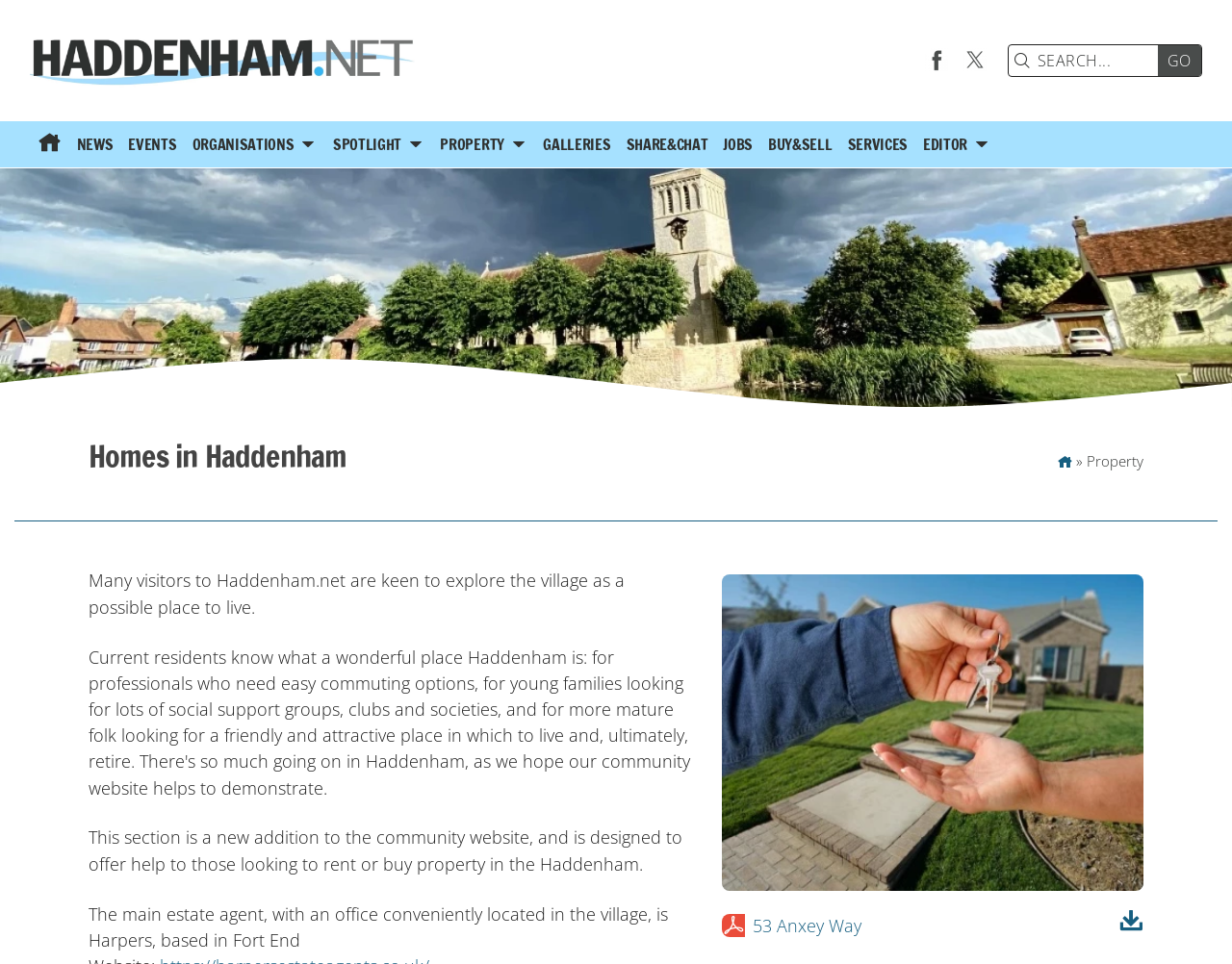Give an in-depth explanation of the webpage layout and content.

The webpage is about Haddenham properties for sale or rental. At the top right corner, there is a search bar with a "SEARCH" label and a "GO" button next to it. Below the search bar, there are links to visit the website's Facebook page and X Feed. 

On the top left corner, there is a logo link to Haddenham.net, and a main menu navigation bar with 12 links, including "Home", "NEWS", "EVENTS", "ORGANISATIONS", "SPOTLIGHT", "PROPERTY", "GALLERIES", "SHARE&CHAT", "JOBS", "BUY&SELL", "SERVICES", and "EDITOR". 

Below the navigation bar, there is a heading "Homes in Haddenham" that spans the entire width of the page. Under the heading, there is a link to "Home" followed by a "» Property" text. 

The main content of the page is divided into two sections. The left section contains three paragraphs of text. The first paragraph explains that many visitors to Haddenham.net are interested in exploring the village as a possible place to live. The second paragraph describes the purpose of this section, which is to help those looking to rent or buy property in Haddenham. The third paragraph mentions the main estate agent, Harpers, which has an office in the village. 

The right section of the page contains a single link to a property listing, "house swap 05", with an accompanying image. Below the link, there is another link to a property listing, "53 Anxey Way", with no accompanying image.